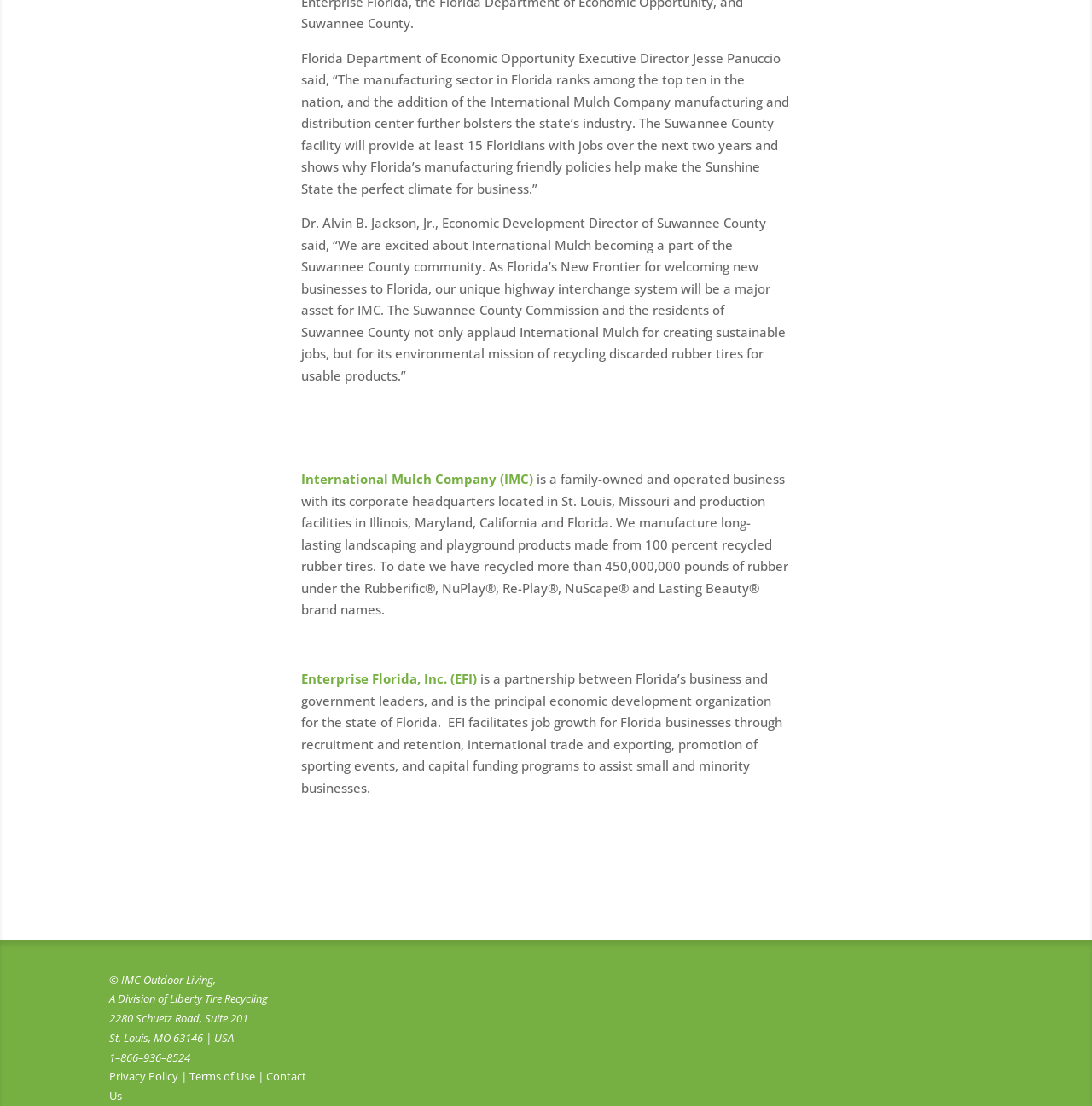What is the name of the company mentioned in the article?
Craft a detailed and extensive response to the question.

The article mentions the company International Mulch Company (IMC) which is a family-owned and operated business with its corporate headquarters located in St. Louis, Missouri and production facilities in Illinois, Maryland, California and Florida.